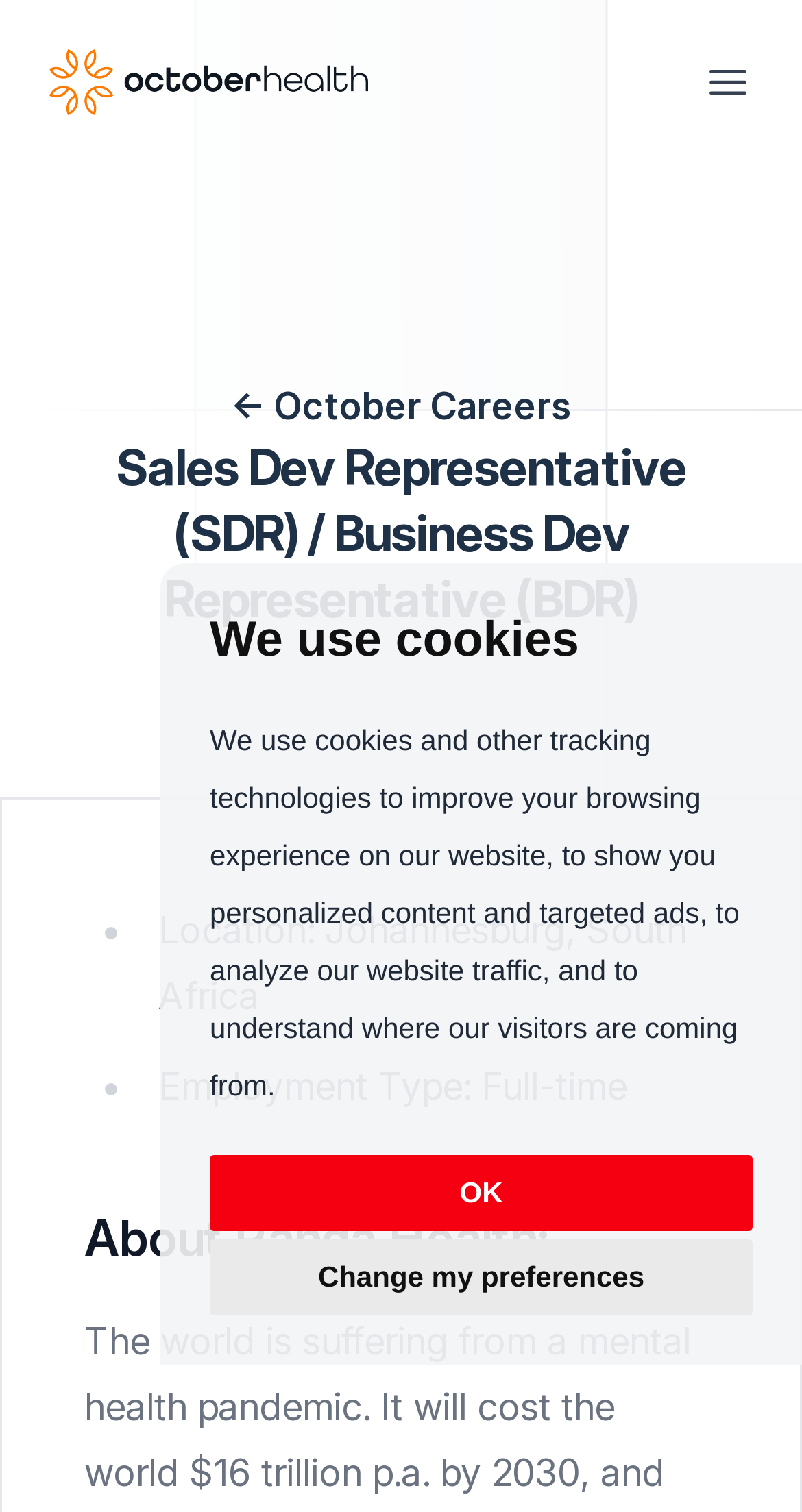What is the company name?
Provide a short answer using one word or a brief phrase based on the image.

Panda Health